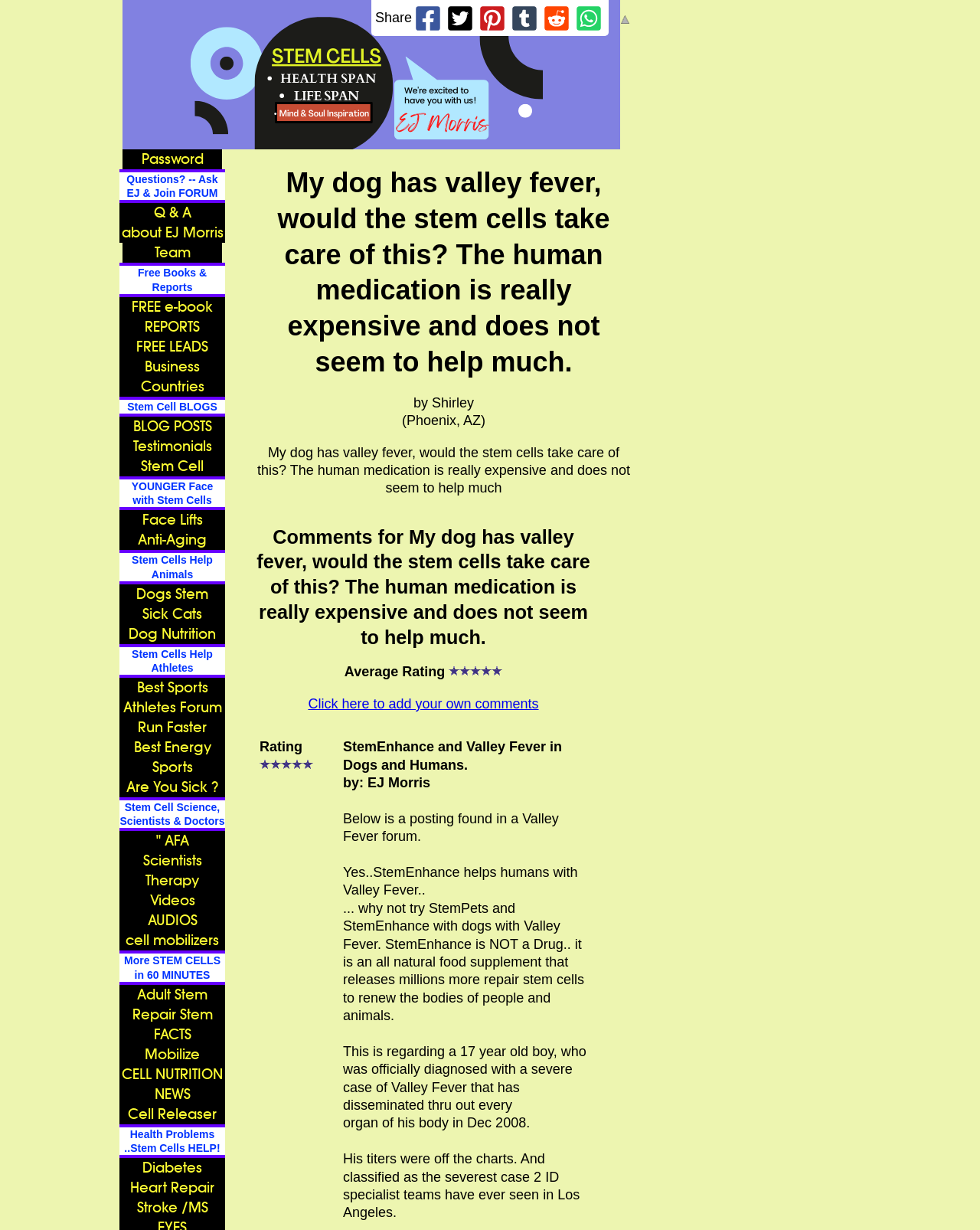What is the topic of the posting found in the Valley Fever forum?
Refer to the image and provide a one-word or short phrase answer.

Valley Fever and StemEnhance